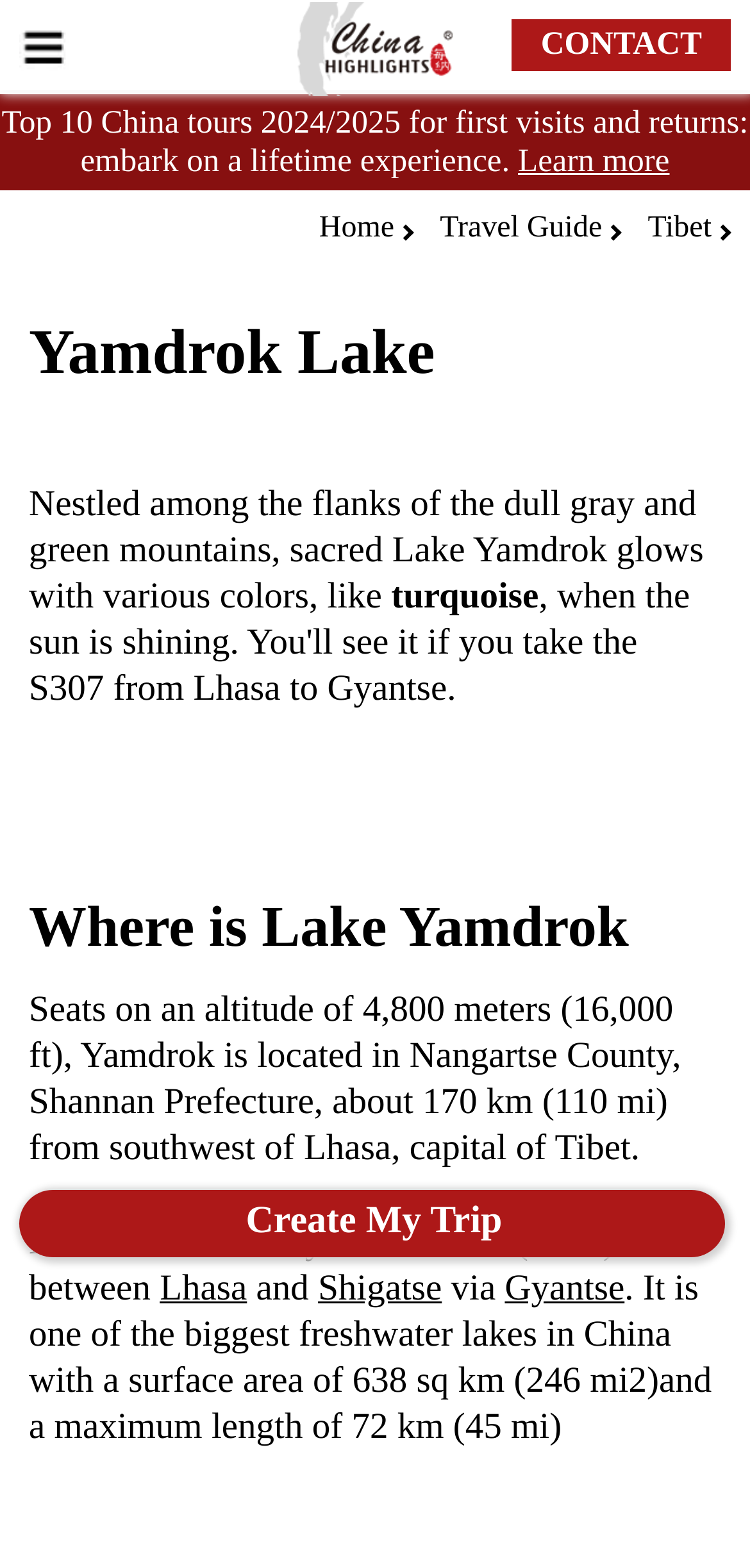Determine the bounding box for the UI element as described: "Lhasa". The coordinates should be represented as four float numbers between 0 and 1, formatted as [left, top, right, bottom].

[0.213, 0.809, 0.329, 0.835]